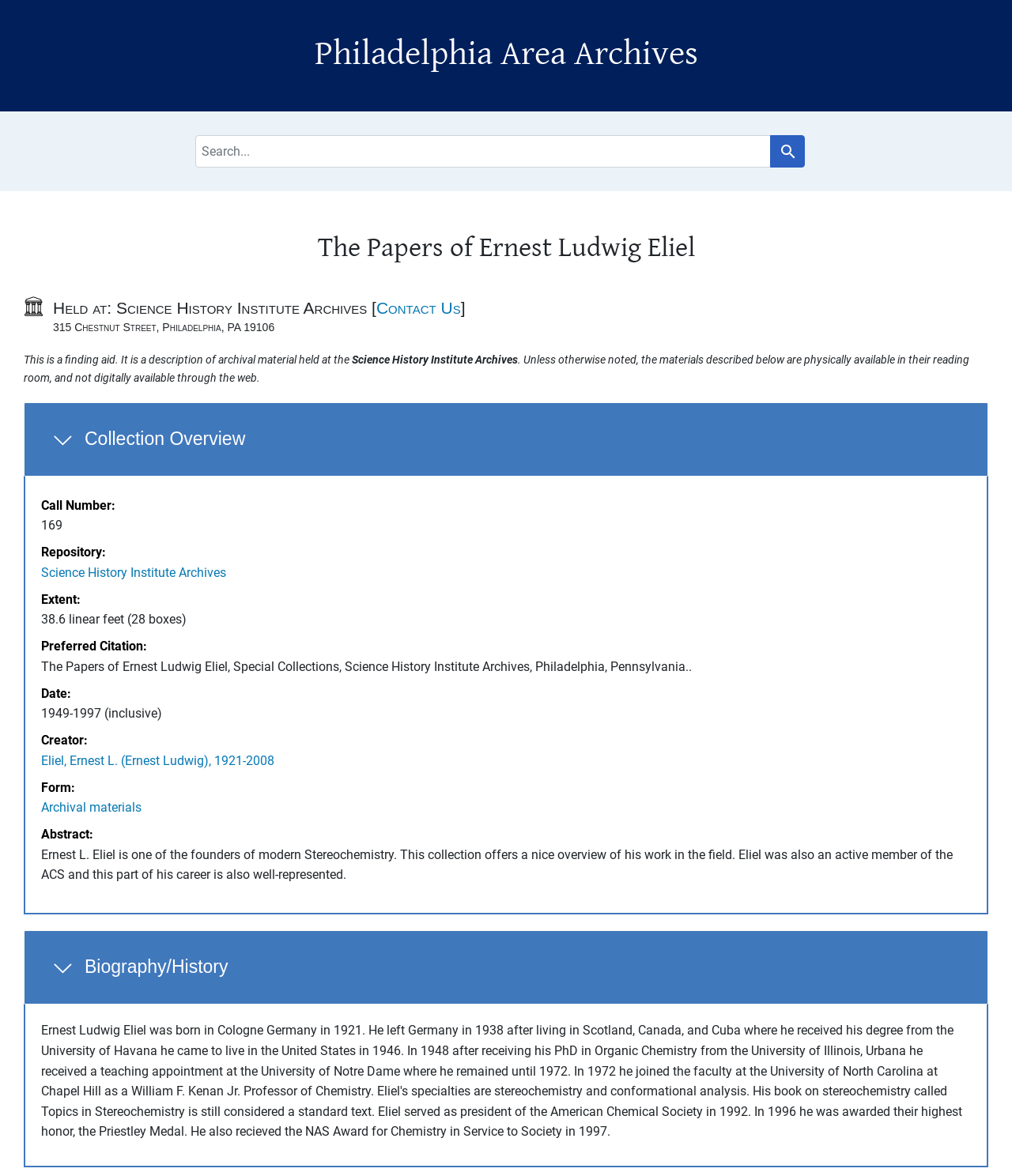Answer with a single word or phrase: 
What is the date range of the collection?

1949-1997 (inclusive)